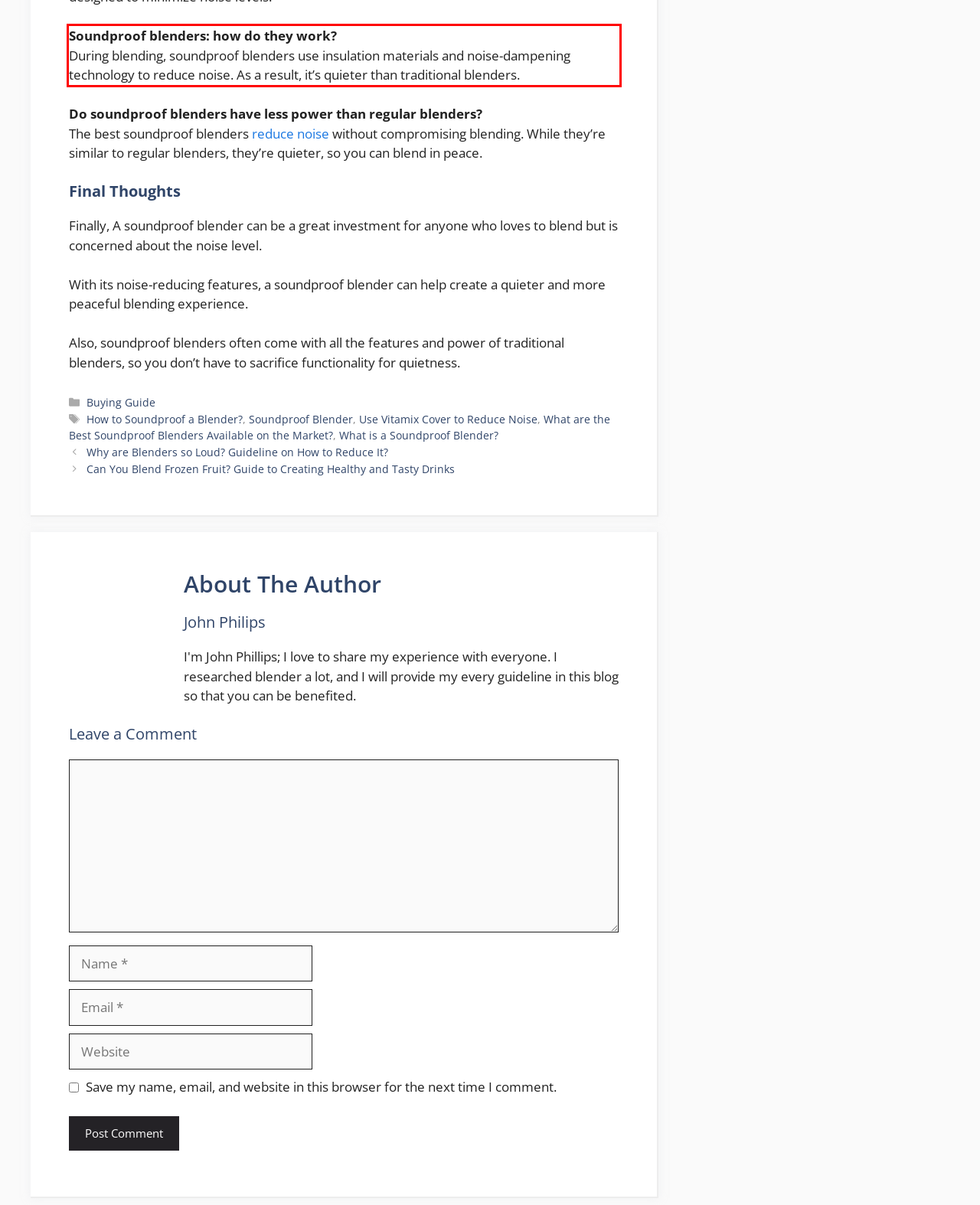View the screenshot of the webpage and identify the UI element surrounded by a red bounding box. Extract the text contained within this red bounding box.

Soundproof blenders: how do they work? During blending, soundproof blenders use insulation materials and noise-dampening technology to reduce noise. As a result, it’s quieter than traditional blenders.